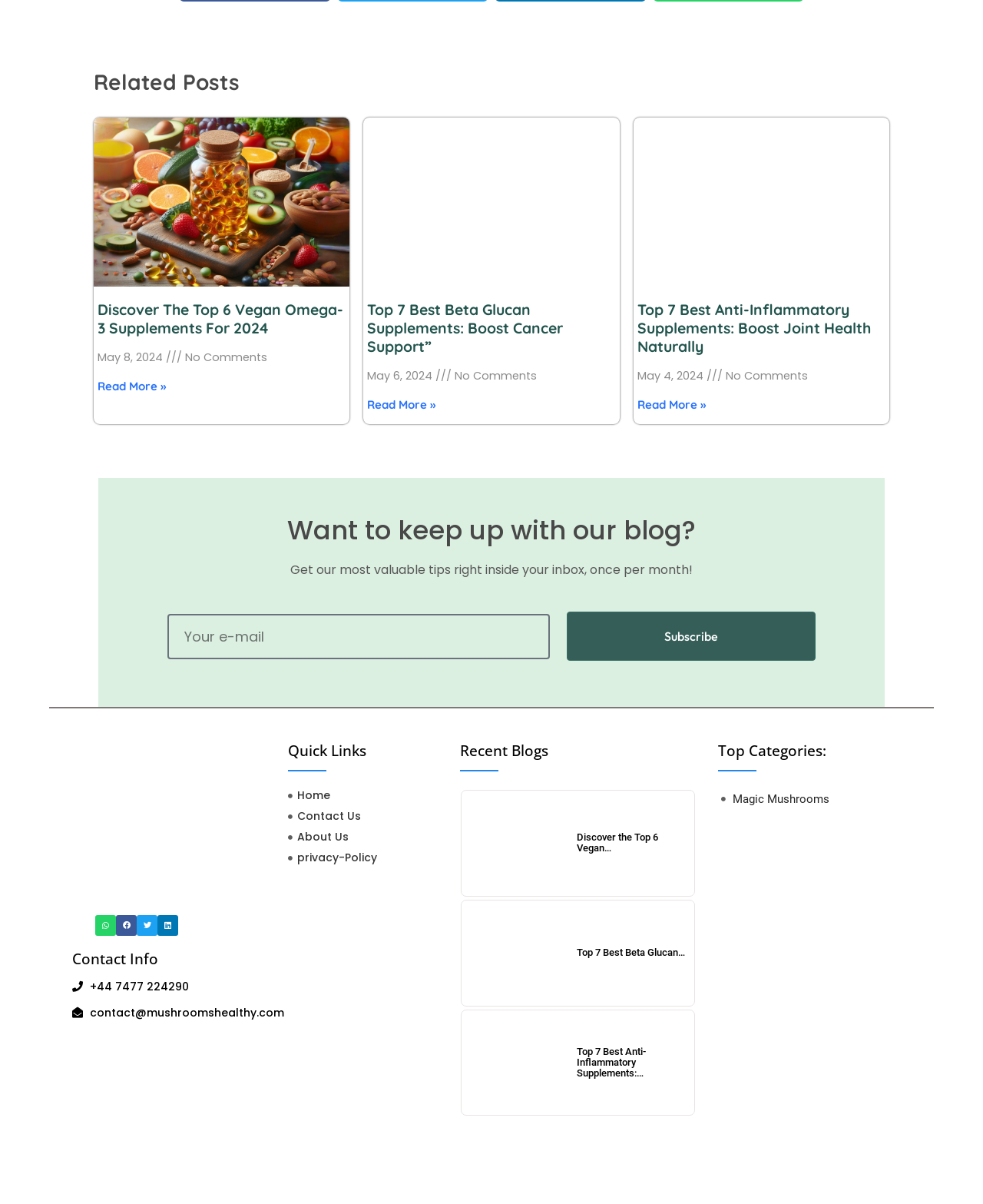How many social media sharing buttons are there?
Refer to the image and respond with a one-word or short-phrase answer.

4